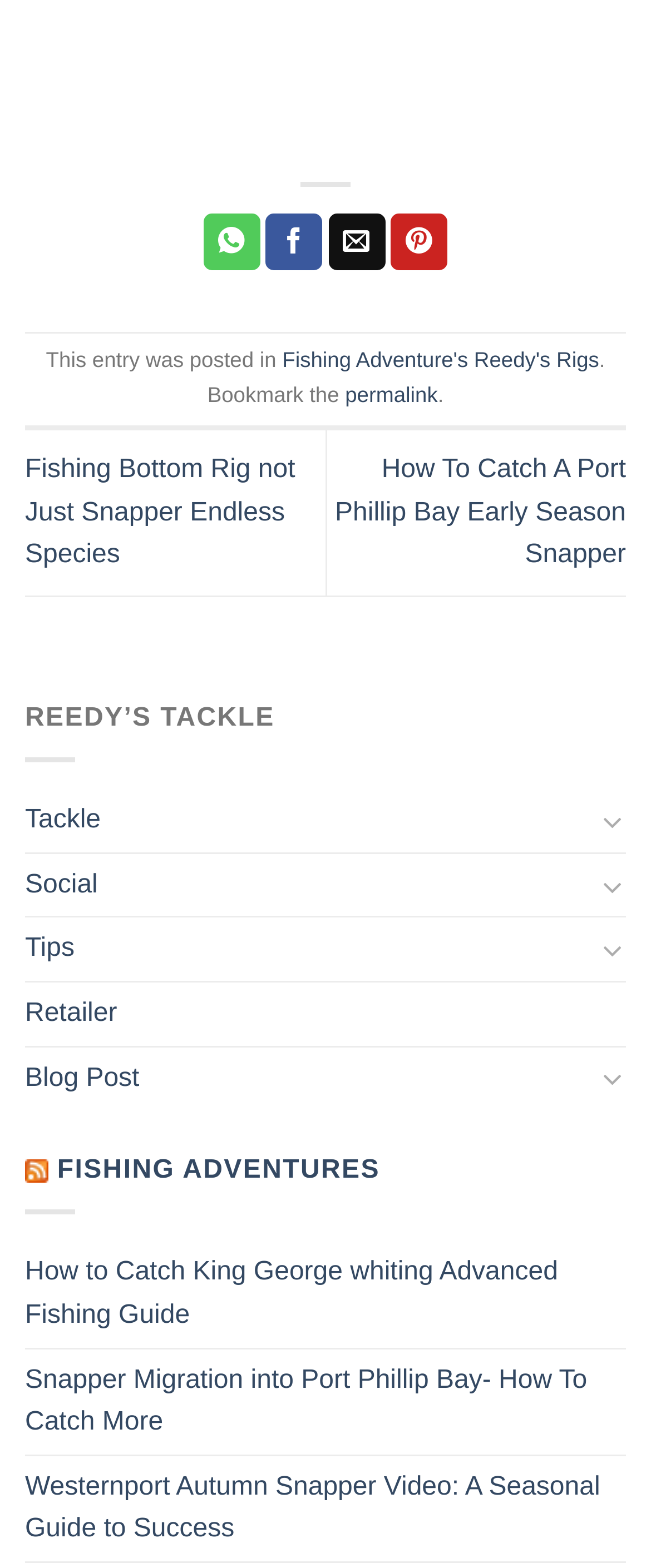Locate the bounding box coordinates of the segment that needs to be clicked to meet this instruction: "Subscribe to RSS".

[0.038, 0.738, 0.074, 0.756]